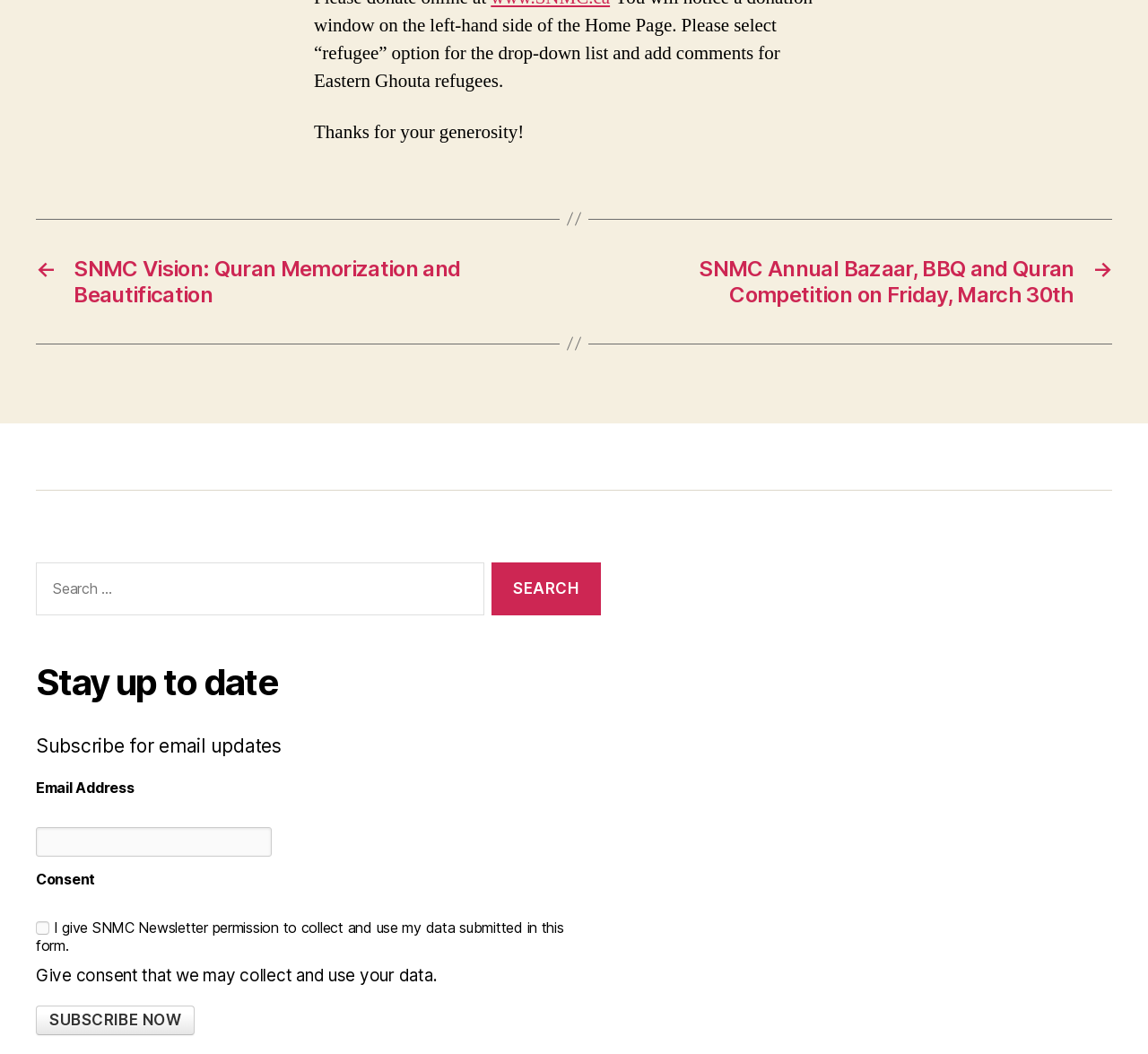What is the topic of the first link in the navigation?
Look at the image and construct a detailed response to the question.

The first link in the navigation is labeled 'SNMC Vision: Quran Memorization and Beautification', which suggests that the topic of this link is related to Quran memorization and beautification.